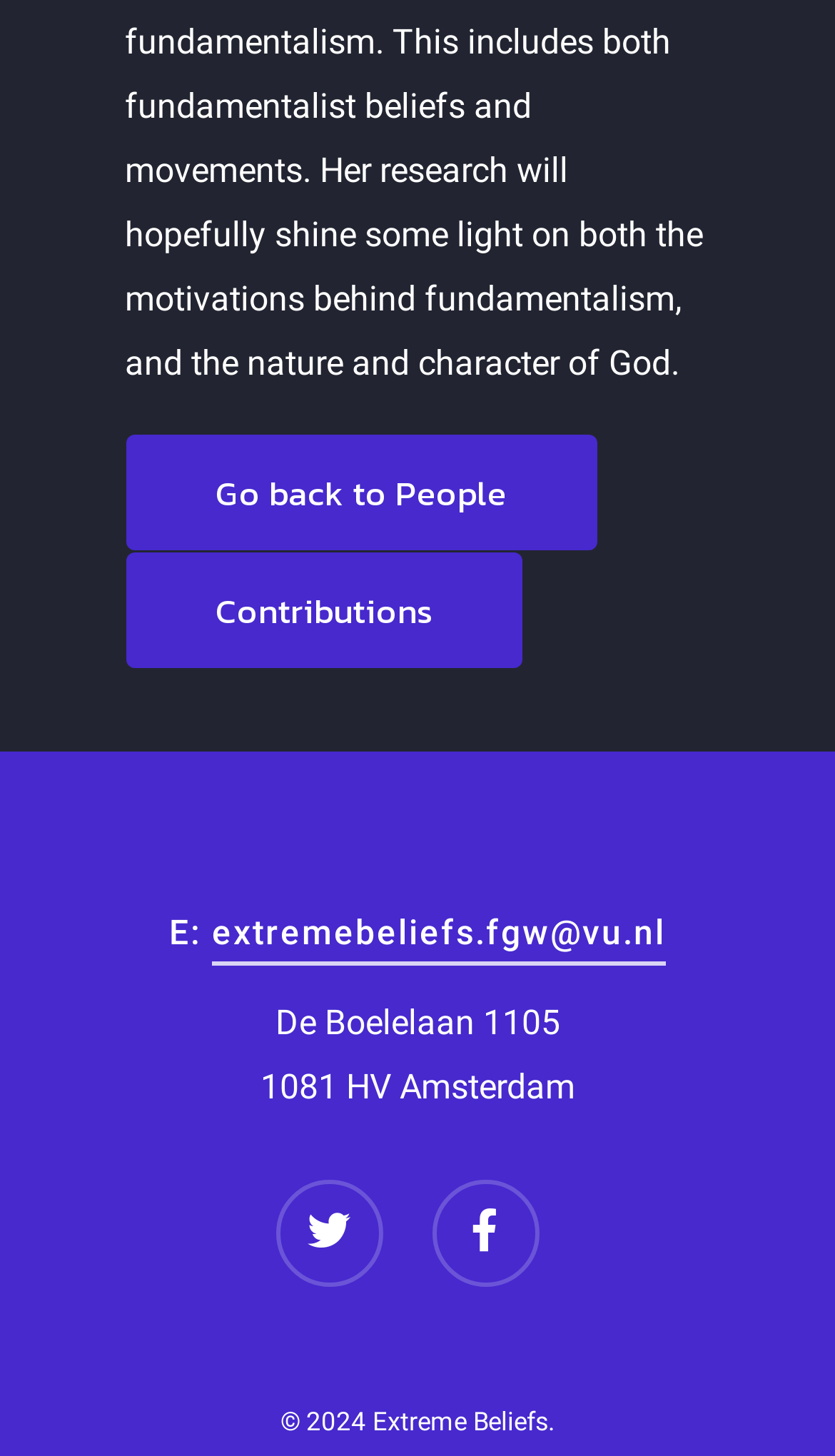Please analyze the image and provide a thorough answer to the question:
What is the address mentioned on the webpage?

The address is mentioned in two separate static text elements, 'De Boelelaan 1105' and '1081 HV Amsterdam', which are located below the email address and heading.